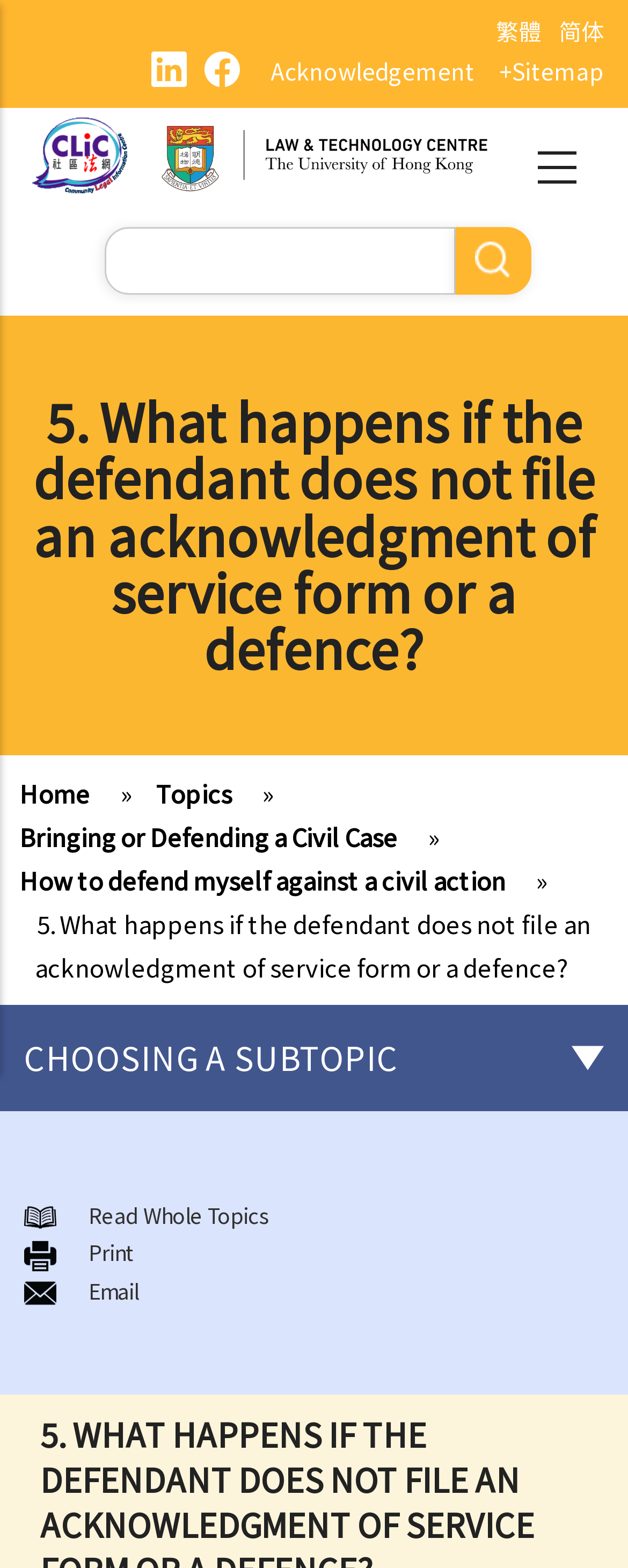With reference to the image, please provide a detailed answer to the following question: How many links are there in the breadcrumb navigation?

I counted the links in the breadcrumb navigation section, which are 'Home', 'Topics', 'Bringing or Defending a Civil Case', 'How to defend myself against a civil action', and the current page '5. What happens if the defendant does not file an acknowledgment of service form or a defence?'.